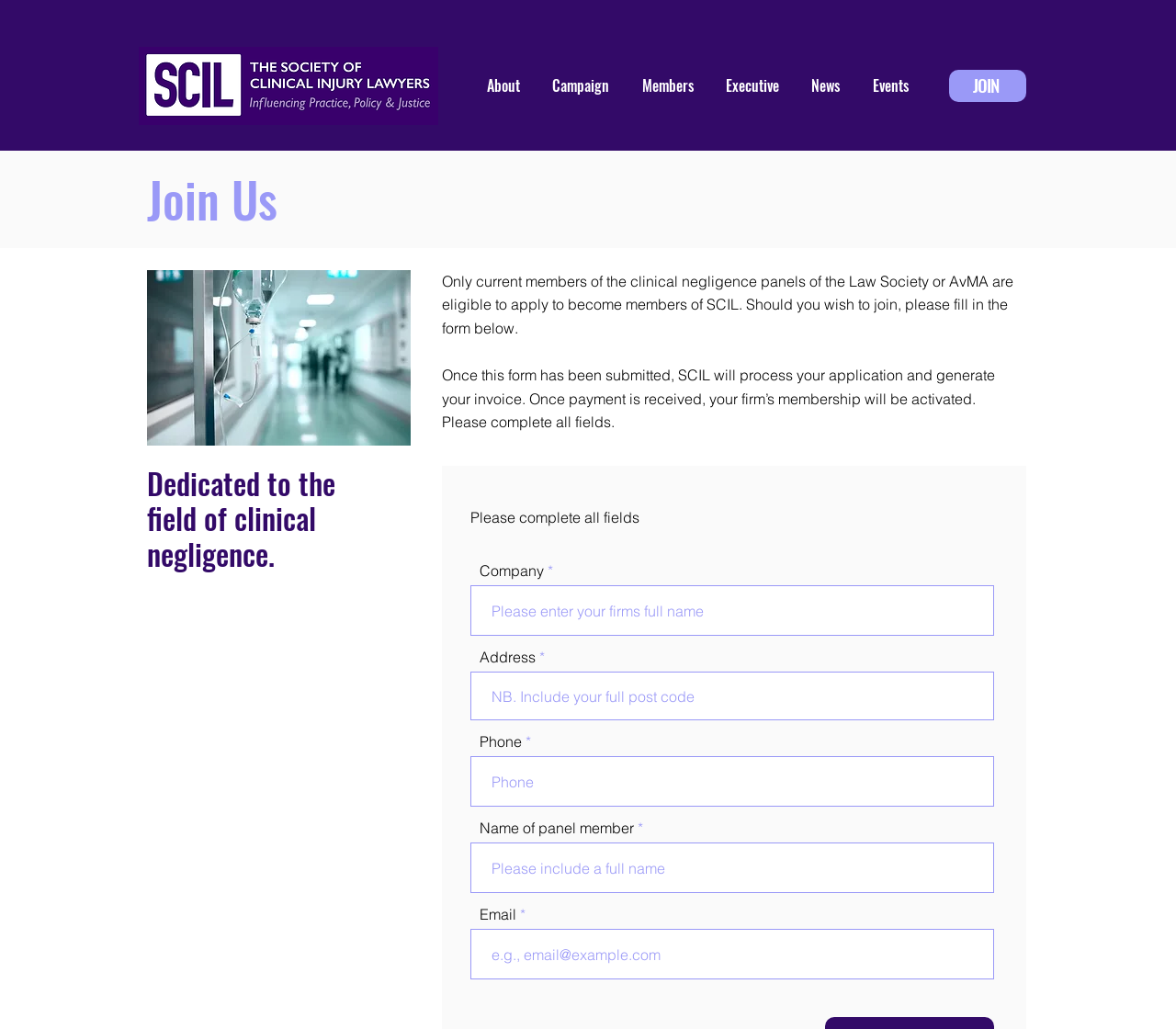Pinpoint the bounding box coordinates of the element you need to click to execute the following instruction: "Click the About link". The bounding box should be represented by four float numbers between 0 and 1, in the format [left, top, right, bottom].

[0.406, 0.063, 0.459, 0.103]